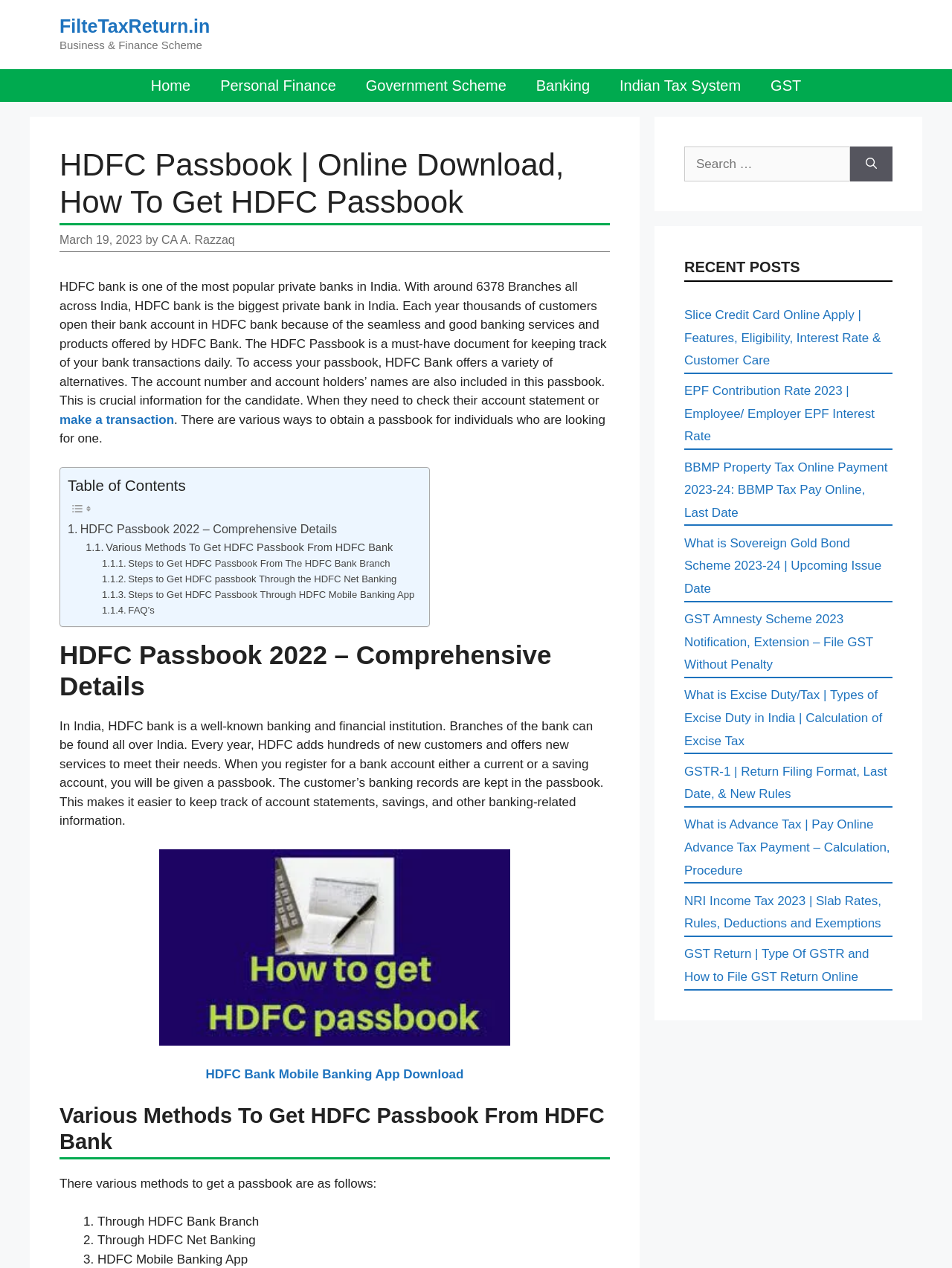Determine the bounding box coordinates of the clickable area required to perform the following instruction: "Search for something". The coordinates should be represented as four float numbers between 0 and 1: [left, top, right, bottom].

[0.719, 0.115, 0.893, 0.143]